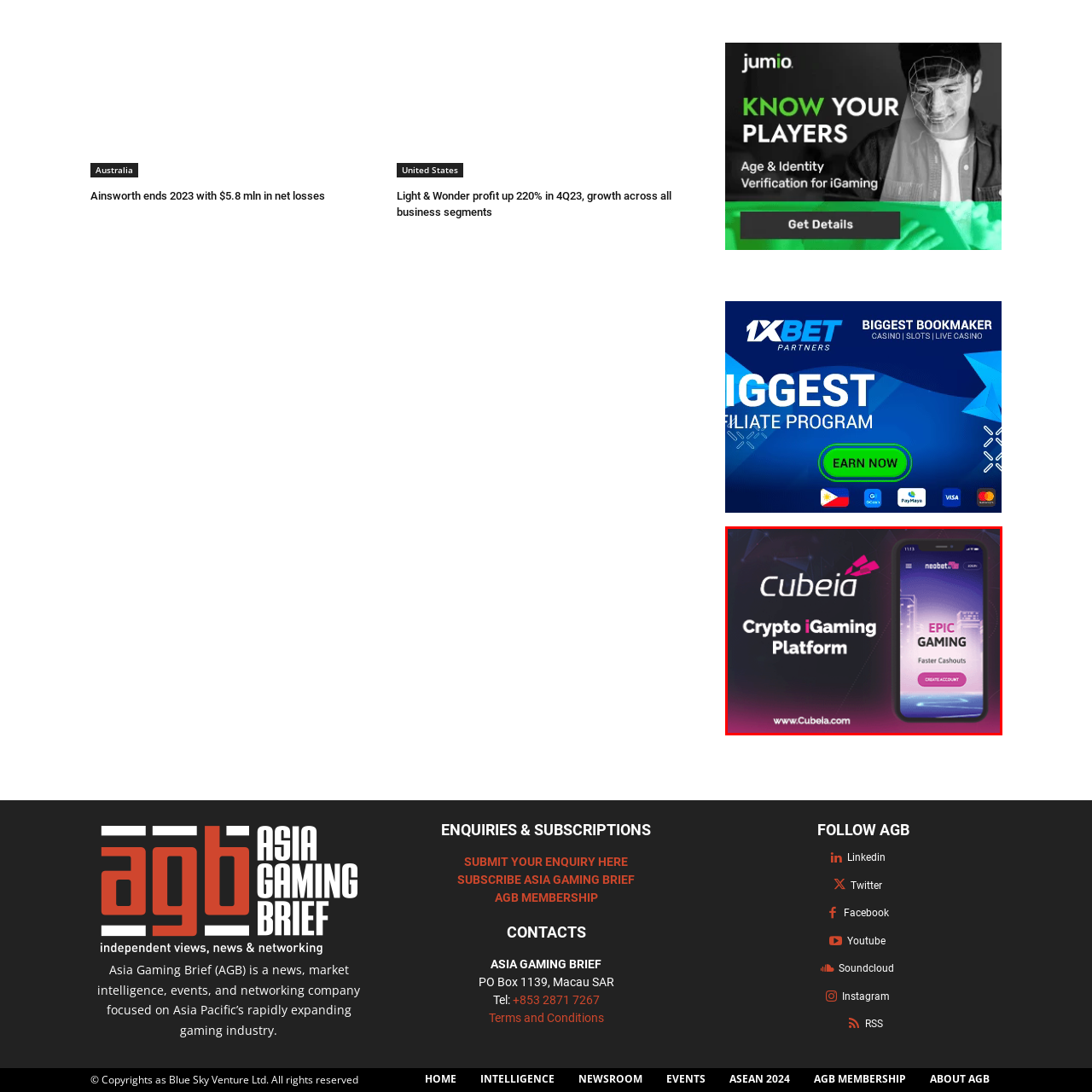Pay attention to the section outlined in red, What is the promise made by Cubeia? 
Reply with a single word or phrase.

Faster Cashouts